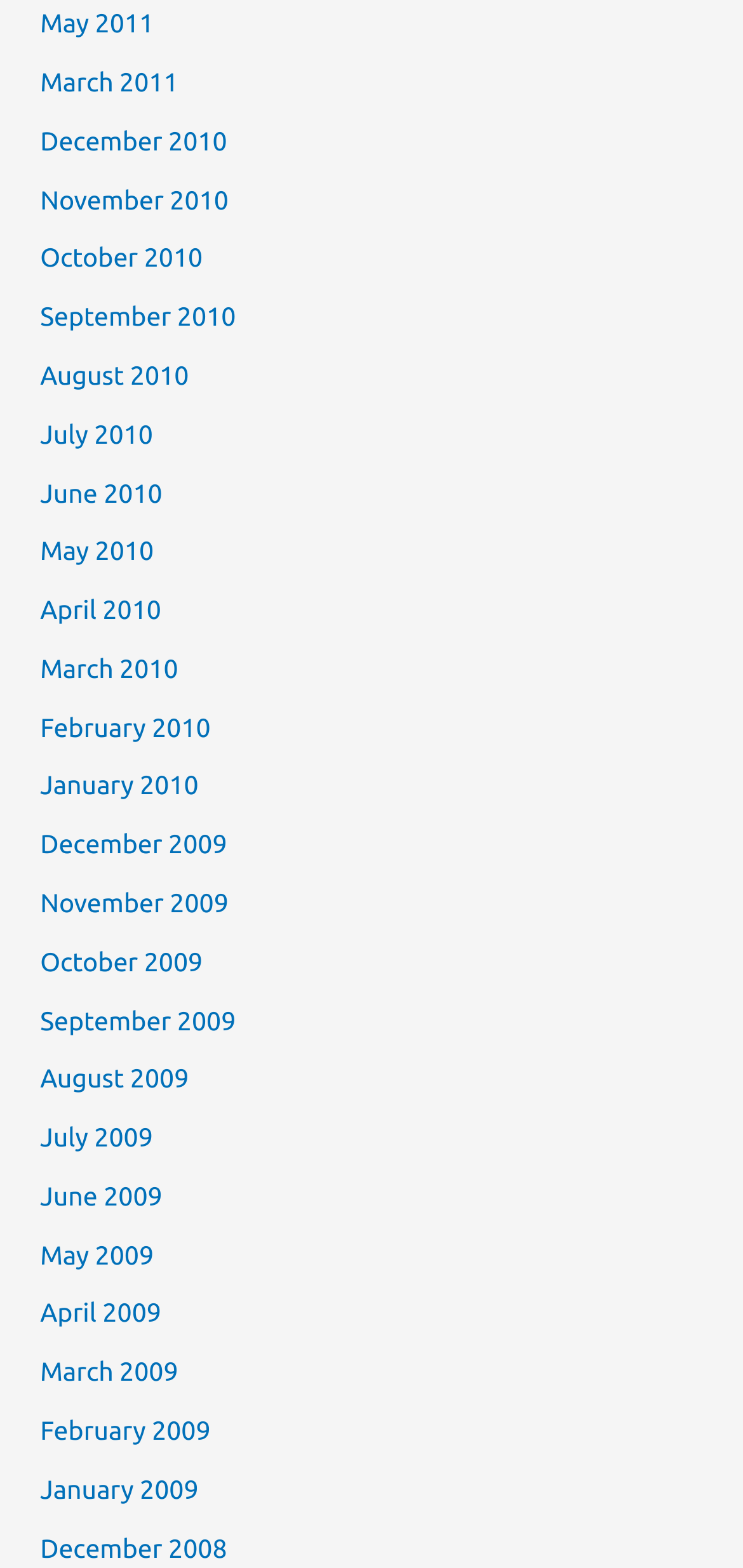Could you provide the bounding box coordinates for the portion of the screen to click to complete this instruction: "view May 2011"?

[0.054, 0.005, 0.207, 0.025]